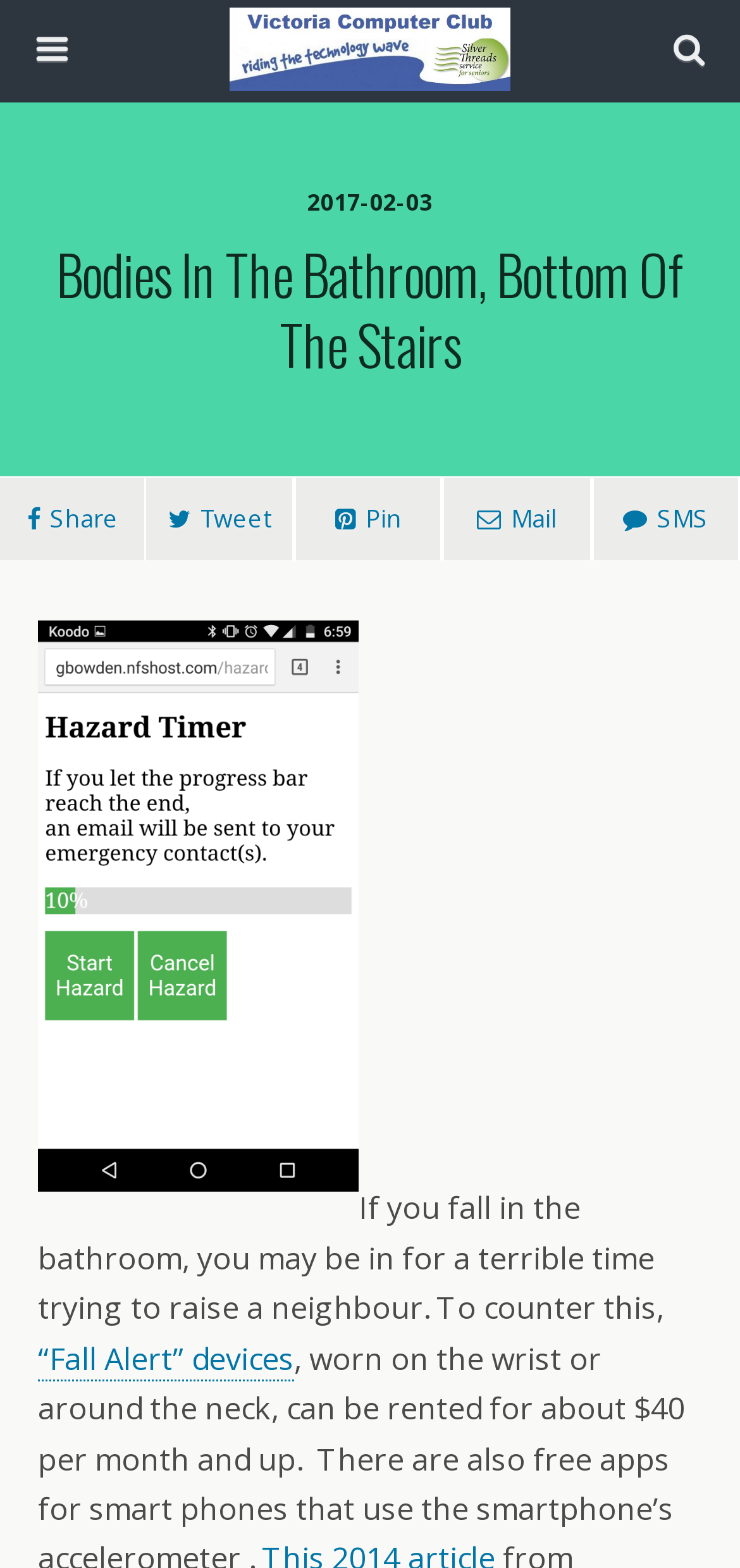What is the date mentioned on the webpage?
Use the information from the screenshot to give a comprehensive response to the question.

I found the date '2017-02-03' on the webpage, which is located in a static text element with a bounding box coordinate of [0.415, 0.119, 0.585, 0.139].